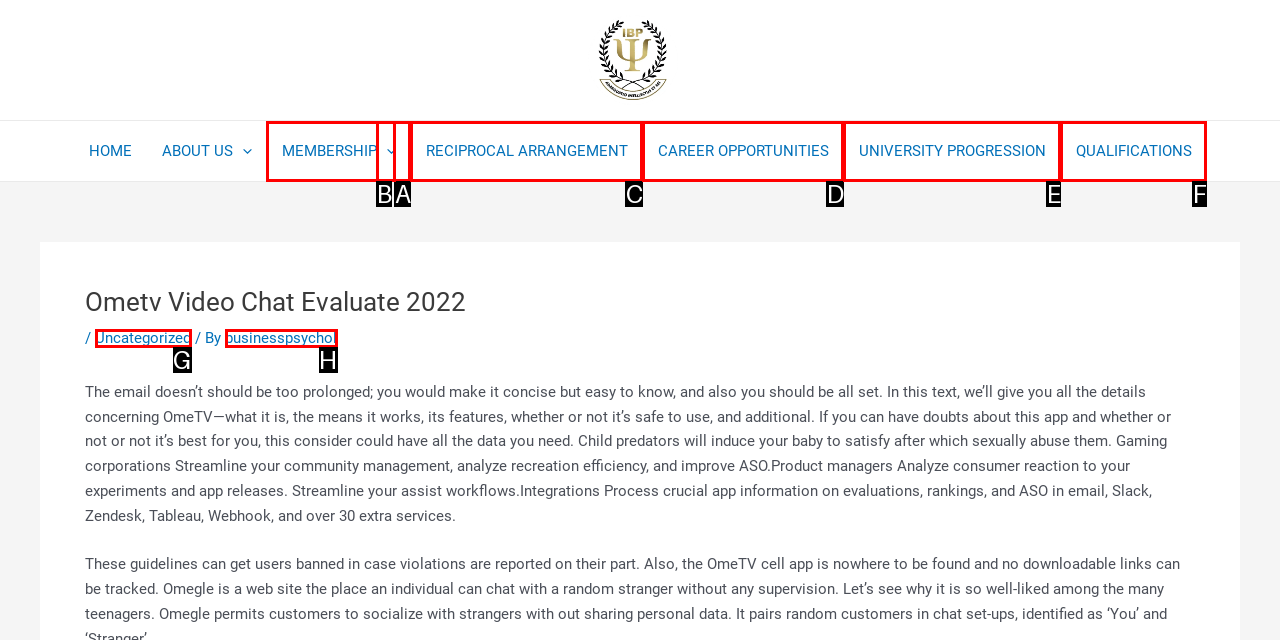Select the letter that corresponds to the UI element described as: RECIPROCAL ARRANGEMENT
Answer by providing the letter from the given choices.

C